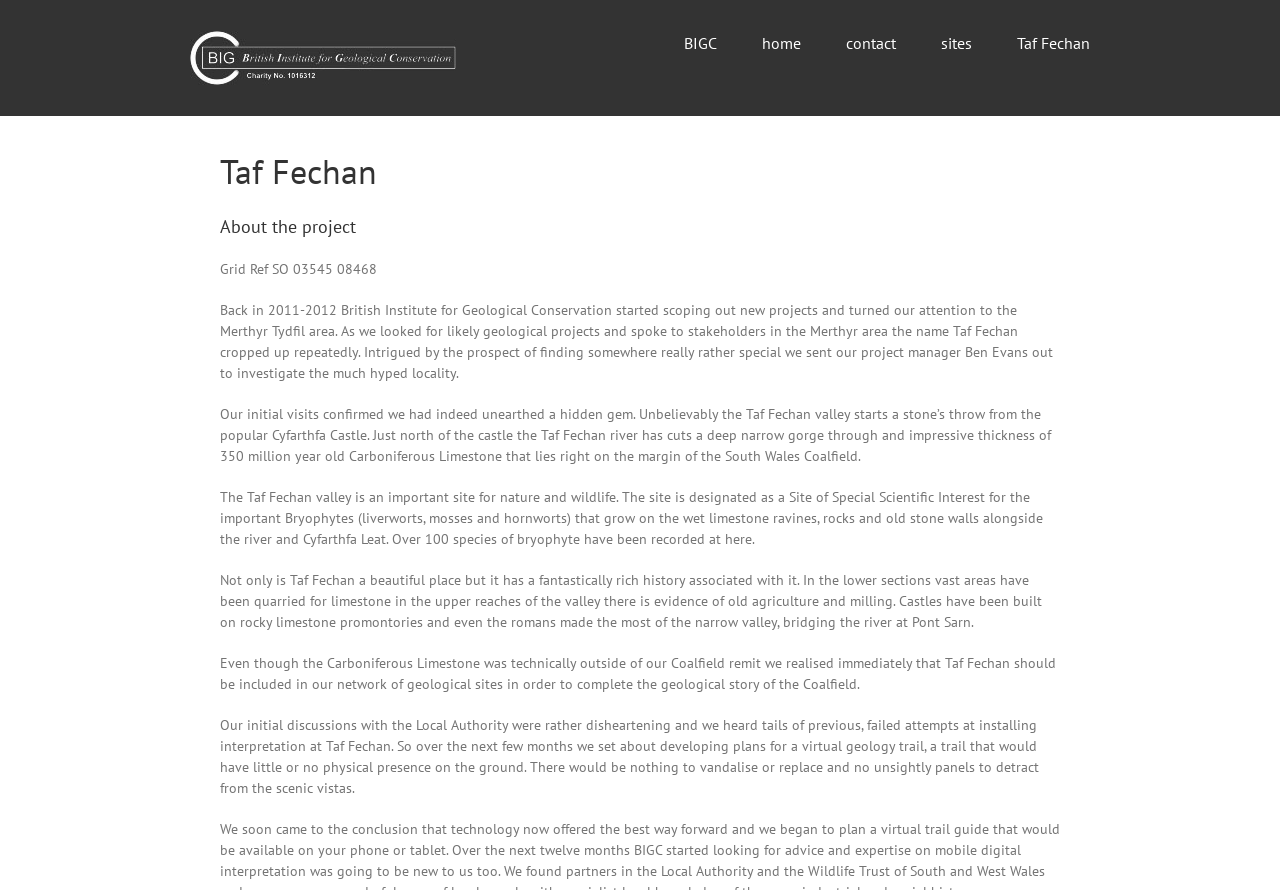Please determine the bounding box coordinates for the UI element described here. Use the format (top-left x, top-left y, bottom-right x, bottom-right y) with values bounded between 0 and 1: Taf Fechan

[0.795, 0.0, 0.852, 0.094]